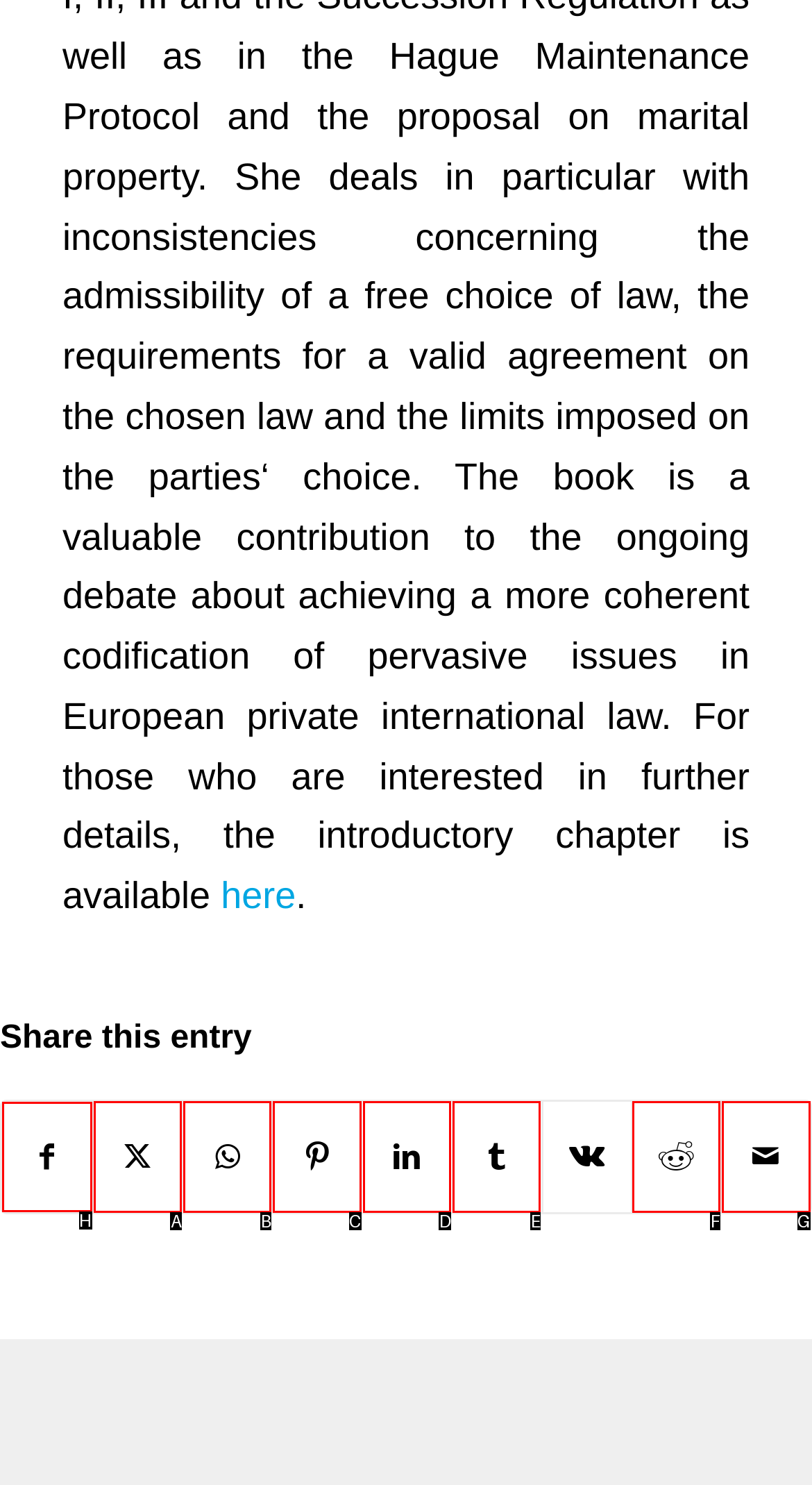Point out the option that needs to be clicked to fulfill the following instruction: Explore business chat
Answer with the letter of the appropriate choice from the listed options.

None